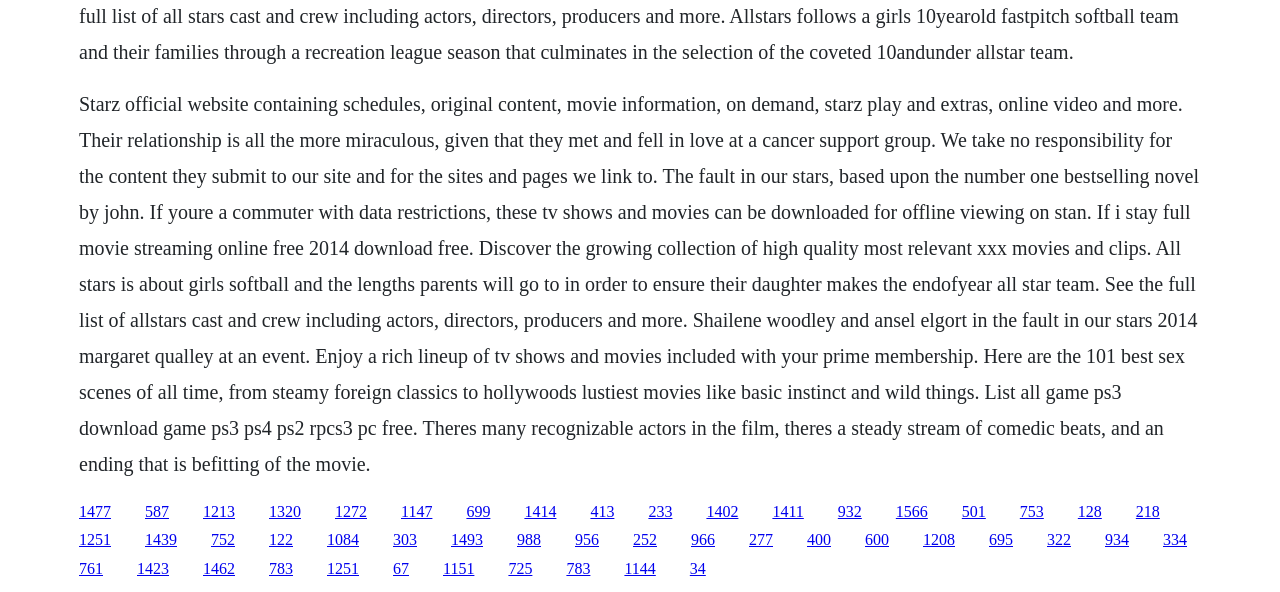Could you indicate the bounding box coordinates of the region to click in order to complete this instruction: "Explore the list of TV shows and movies".

[0.21, 0.849, 0.235, 0.878]